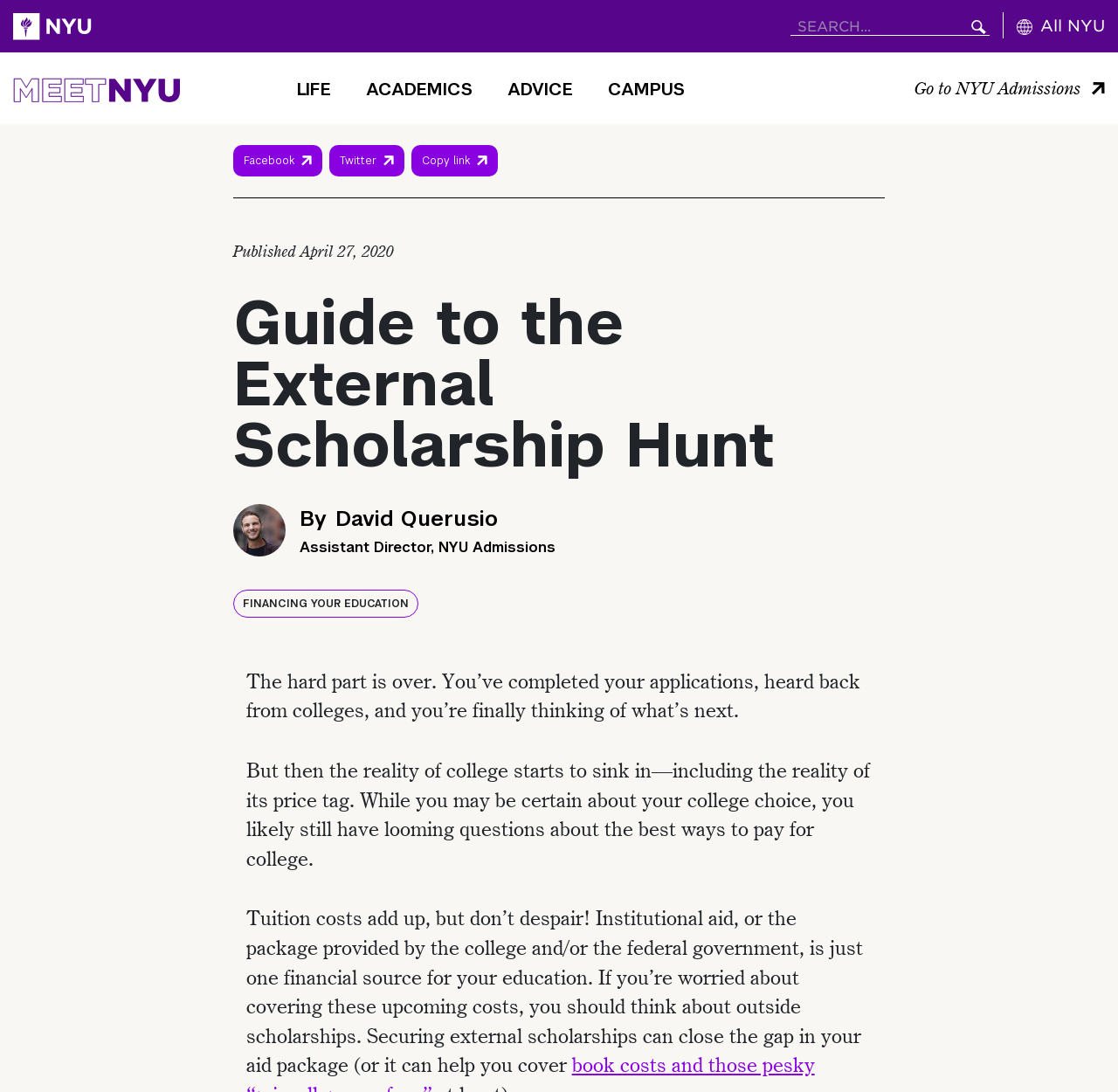Analyze and describe the webpage in a detailed narrative.

The webpage is a guide to external scholarship hunting, specifically focused on financing education. At the top, there is a navigation bar with a Meet NYU homepage logo on the left and a search bar on the right. Below the navigation bar, there is a secondary navigation menu with links to different sections of the website, including "LIFE", "ACADEMICS", "ADVICE", and "CAMPUS".

On the left side of the page, there is a section with links to social media platforms, including Facebook and Twitter, as well as a button to copy a link. Below this section, there is a publication date and a heading that reads "Guide to the External Scholarship Hunt".

The main content of the page is an article written by David Querusio, Assistant Director of NYU Admissions. The article begins with a brief introduction, followed by several paragraphs of text that discuss the importance of securing external scholarships to cover tuition costs. The text is divided into sections with headings, and there are no images or other multimedia elements within the article itself.

At the top right of the page, there is a button to toggle the global navigation menu. The page also has a link to the NYU undergraduate admissions website and a link to the author's profile page.